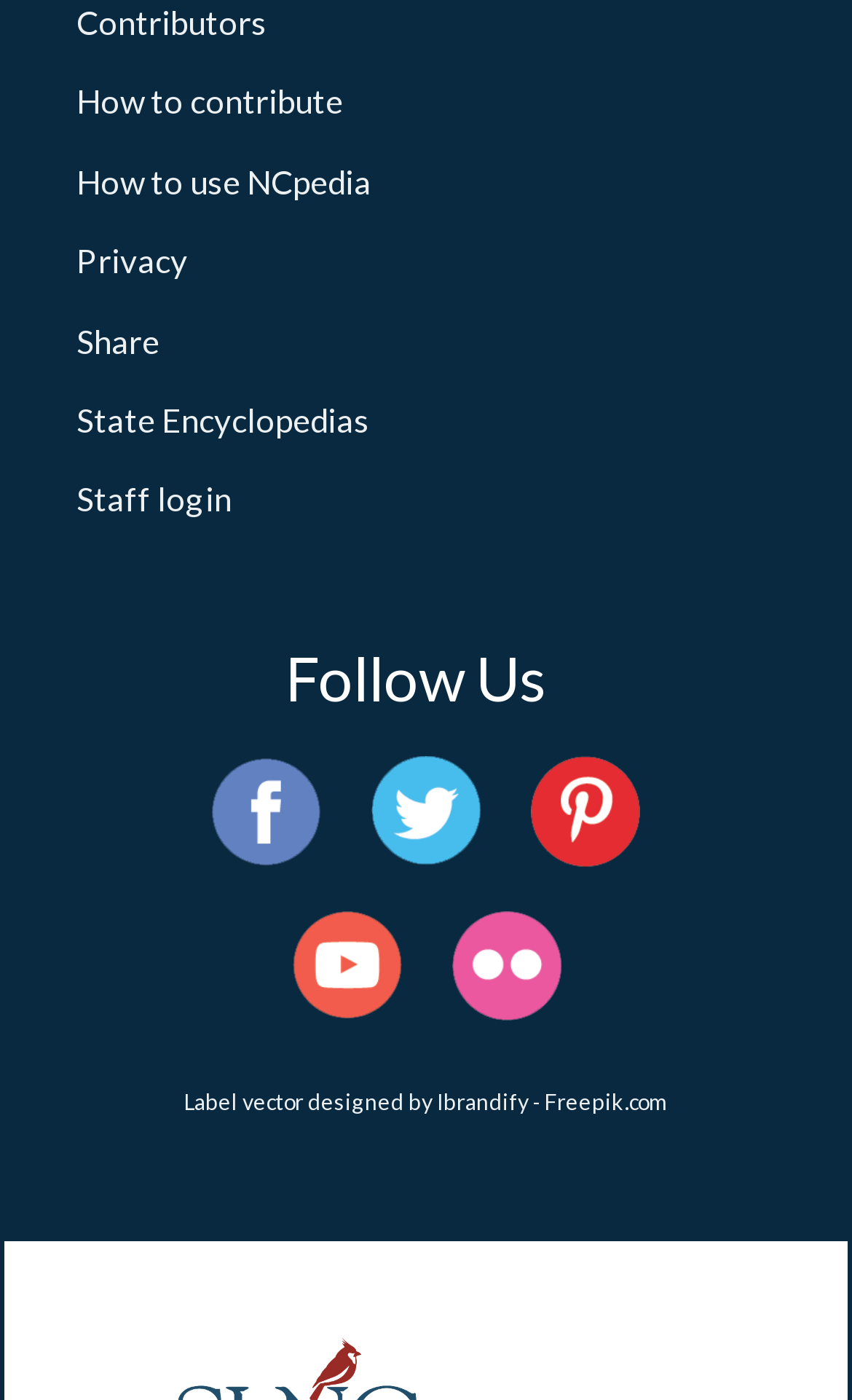Return the bounding box coordinates of the UI element that corresponds to this description: "State Encyclopedias". The coordinates must be given as four float numbers in the range of 0 and 1, [left, top, right, bottom].

[0.09, 0.286, 0.433, 0.314]